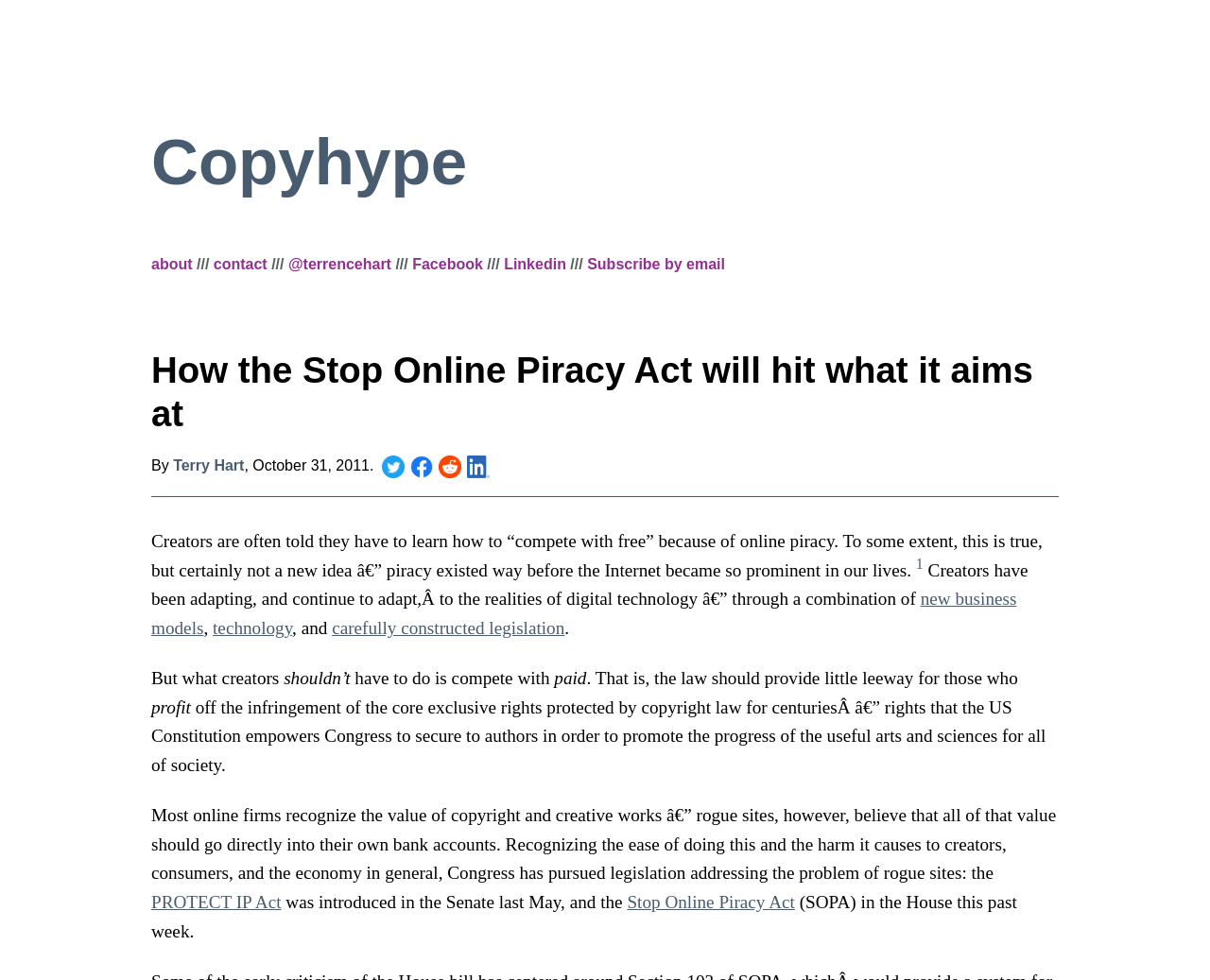Create a full and detailed caption for the entire webpage.

This webpage is about the Stop Online Piracy Act (SOPA) and its impact on creators and the economy. At the top, there is a header section with a title "Copyhype" and several links to other pages, including "about", "contact", and social media profiles. Below this section, there is a main header that reads "How the Stop Online Piracy Act will hit what it aims at" with a link to the same title.

The article begins with a brief introduction, stating that creators are often told to "compete with free" due to online piracy, but this is not a new idea. The text then explains that creators have been adapting to digital technology through new business models, technology, and legislation.

The article continues to discuss the importance of protecting copyright and creative works, stating that rogue sites believe they should profit from infringing on these rights. It mentions that Congress has pursued legislation to address this problem, including the PROTECT IP Act and the Stop Online Piracy Act (SOPA).

Throughout the article, there are several links to related topics, such as "new business models", "technology", and "carefully constructed legislation". There are also images of social media icons, including Twitter, Facebook, Reddit, and LinkedIn.

At the bottom of the article, there is a button with a superscript "1" and several paragraphs of text discussing the importance of protecting creators' rights and promoting the progress of the useful arts and sciences.